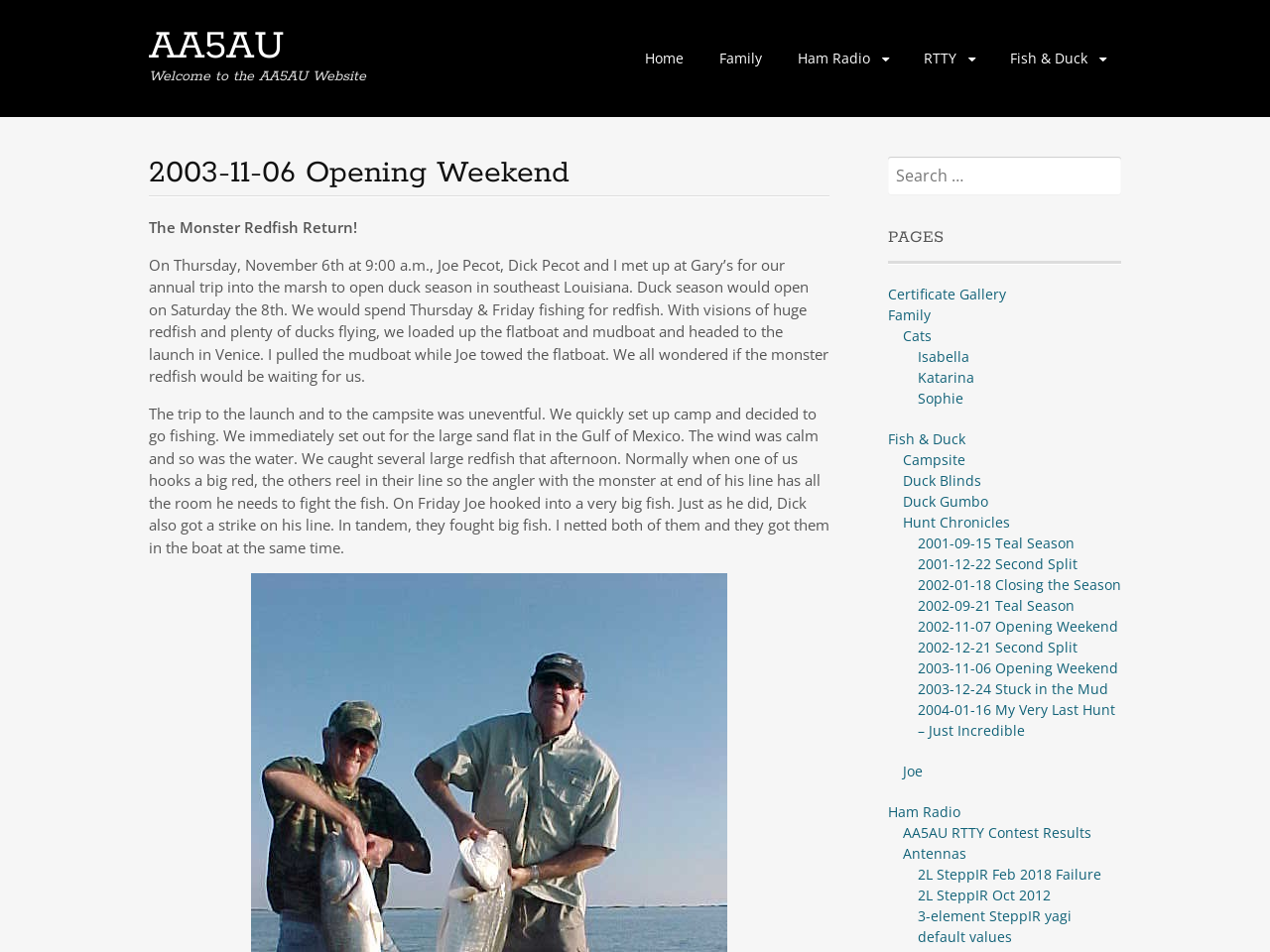What is the main topic of this webpage?
Please describe in detail the information shown in the image to answer the question.

Based on the content of the webpage, it appears to be a personal blog or journal about the author's experiences with fishing and duck hunting. The text describes a specific trip to the marsh to open duck season and includes details about catching redfish.